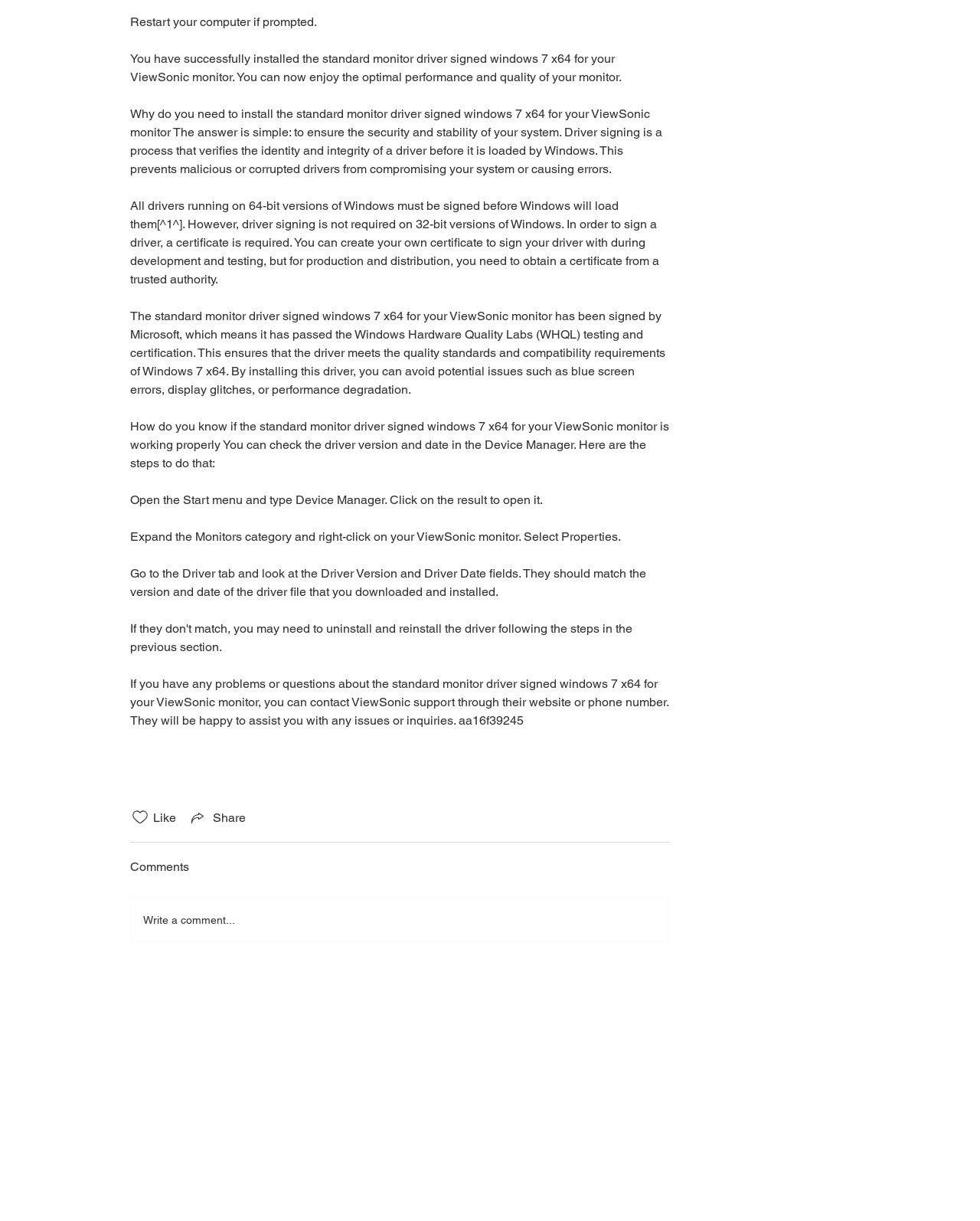Using the element description: "parent_node: Like aria-label="Likes icon unchecked"", determine the bounding box coordinates. The coordinates should be in the format [left, top, right, bottom], with values between 0 and 1.

[0.133, 0.662, 0.153, 0.677]